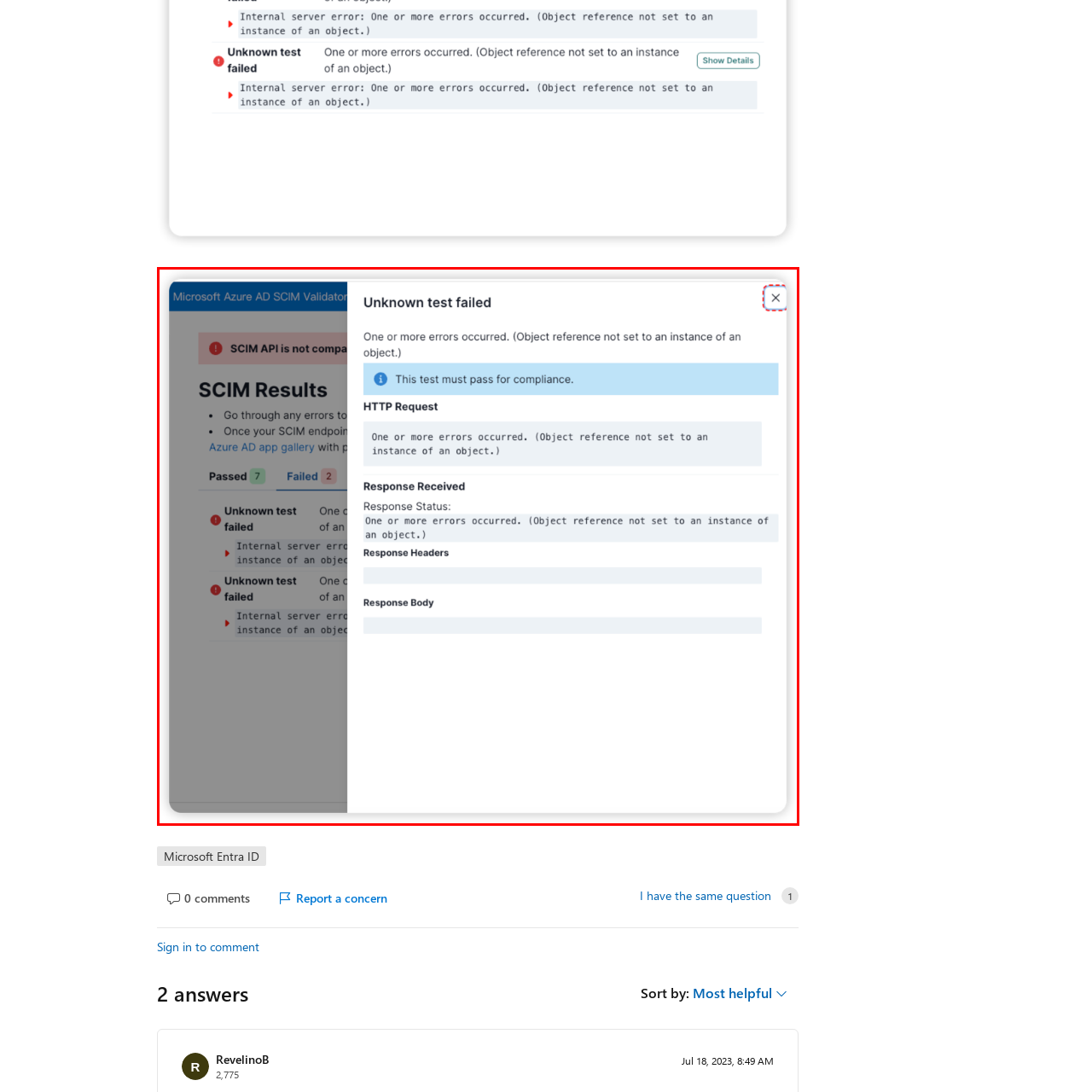Inspect the image outlined in red and answer succinctly: What is the error status in the 'HTTP Request' section?

Error